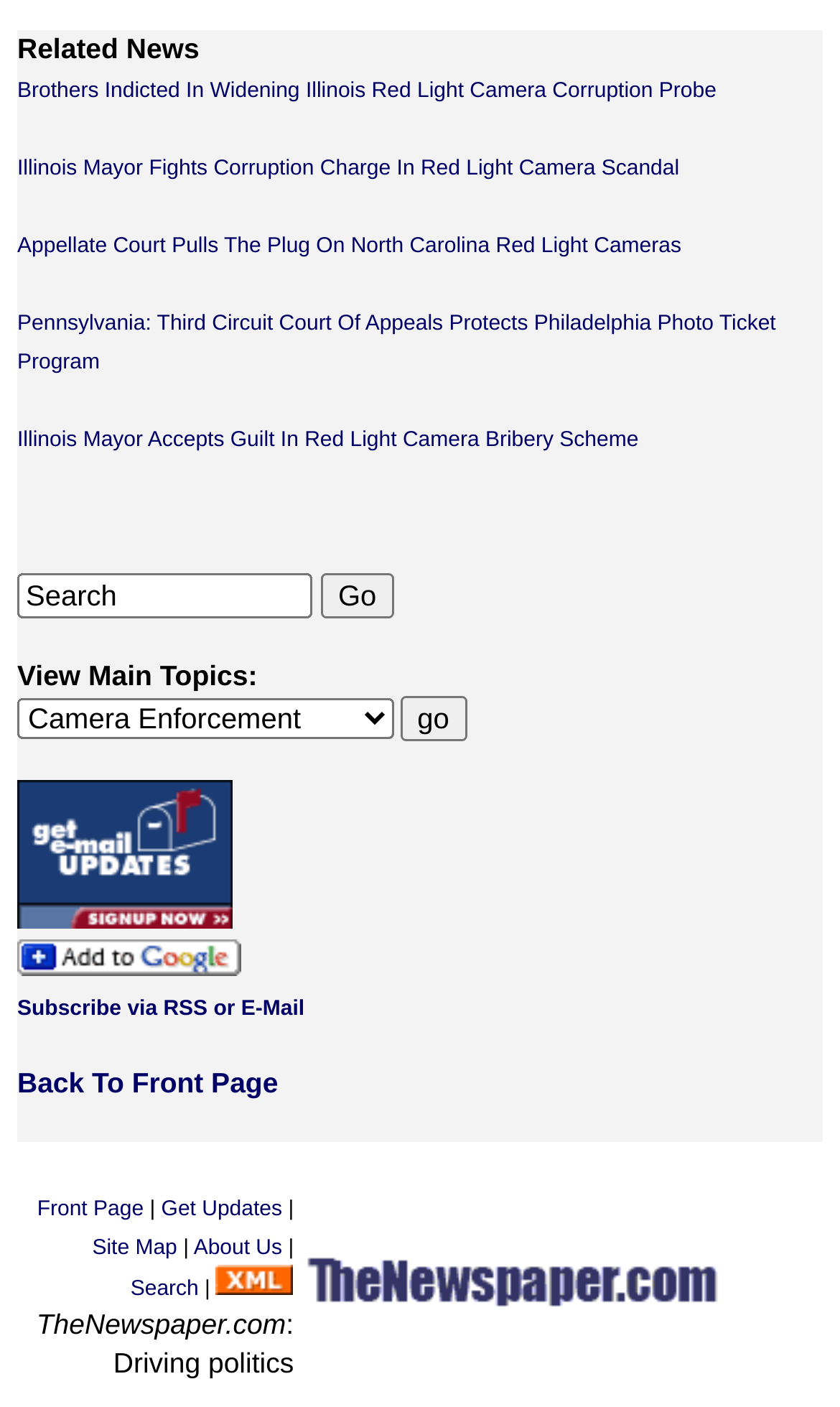Based on the element description input value="Search" name="P" value="Search", identify the bounding box of the UI element in the given webpage screenshot. The coordinates should be in the format (top-left x, top-left y, bottom-right x, bottom-right y) and must be between 0 and 1.

[0.021, 0.407, 0.372, 0.44]